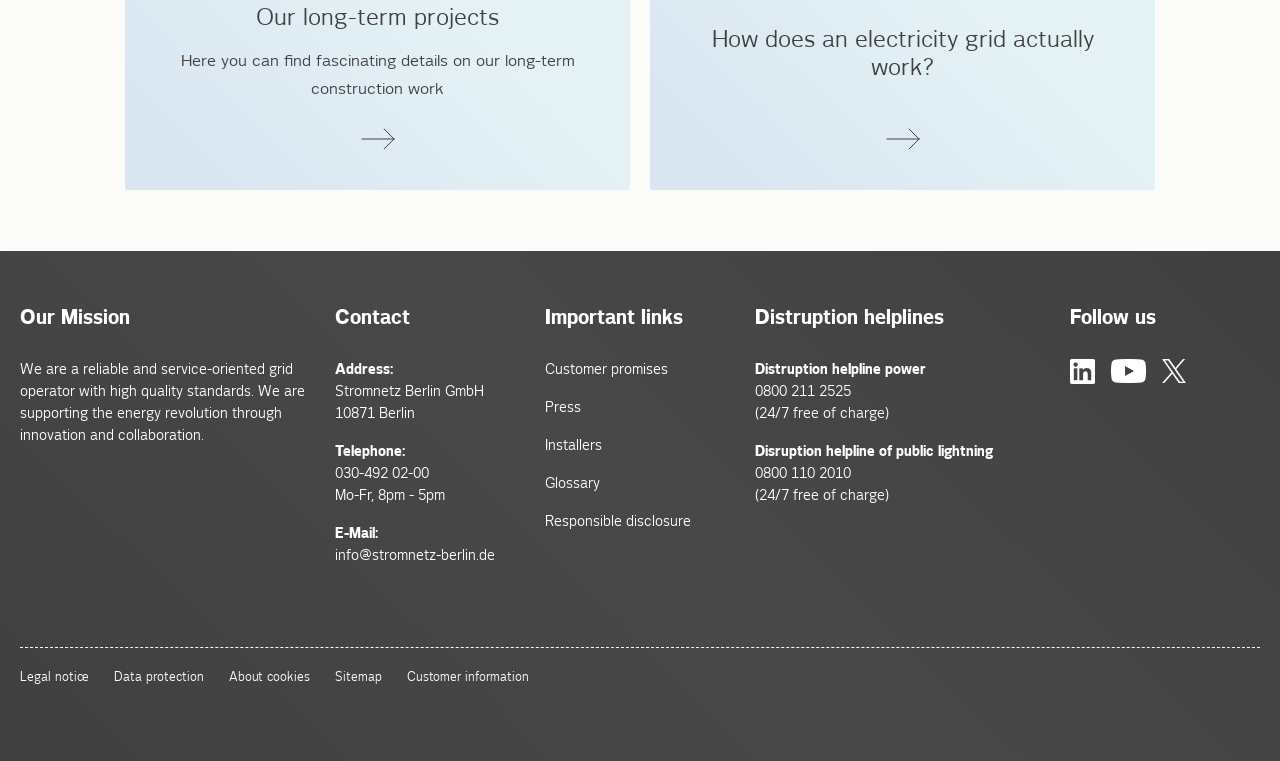Pinpoint the bounding box coordinates of the area that should be clicked to complete the following instruction: "Contact us via email". The coordinates must be given as four float numbers between 0 and 1, i.e., [left, top, right, bottom].

[0.262, 0.716, 0.387, 0.745]